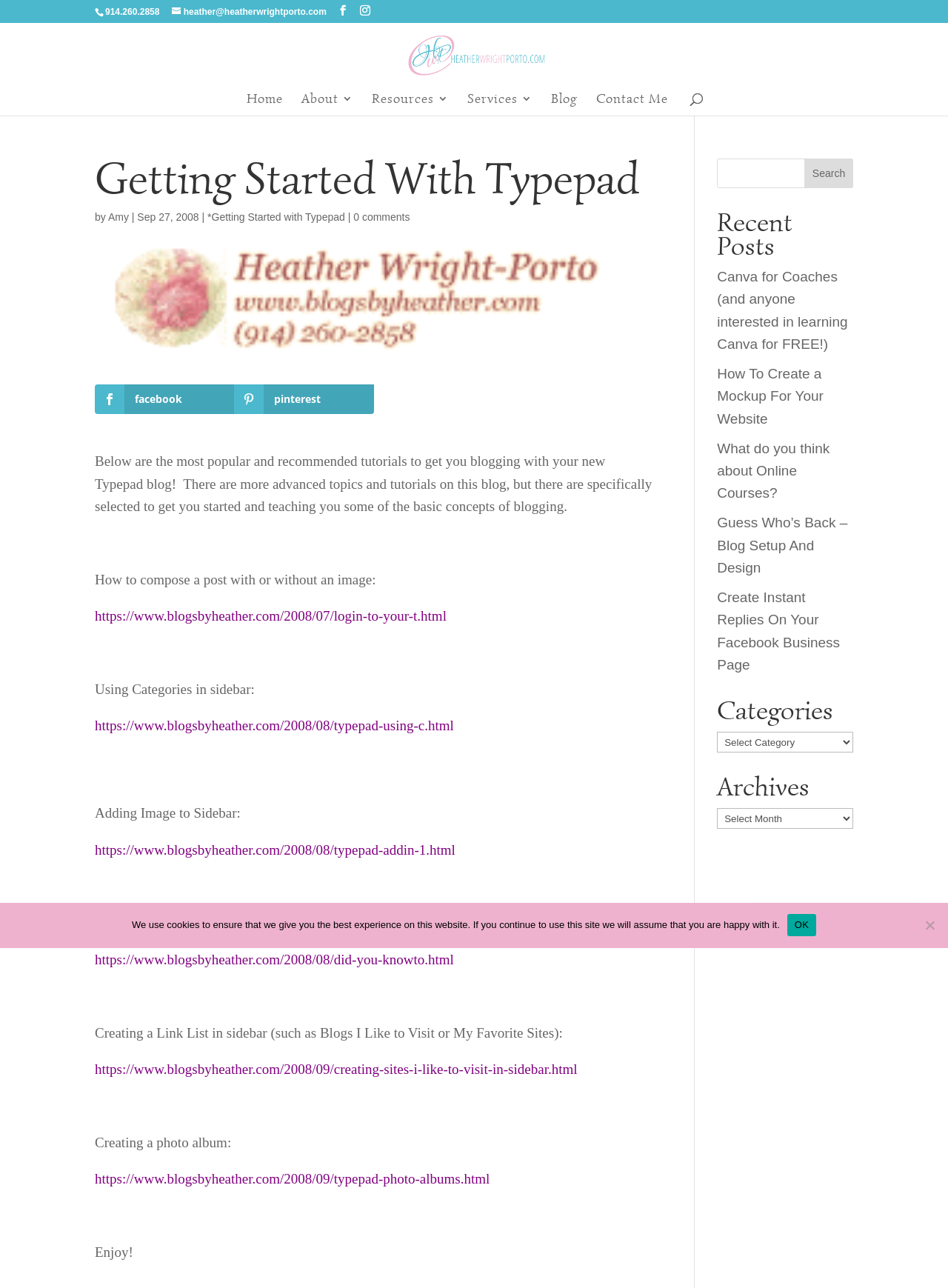Please identify the bounding box coordinates of the element's region that needs to be clicked to fulfill the following instruction: "Visit Facebook page". The bounding box coordinates should consist of four float numbers between 0 and 1, i.e., [left, top, right, bottom].

[0.1, 0.298, 0.247, 0.321]